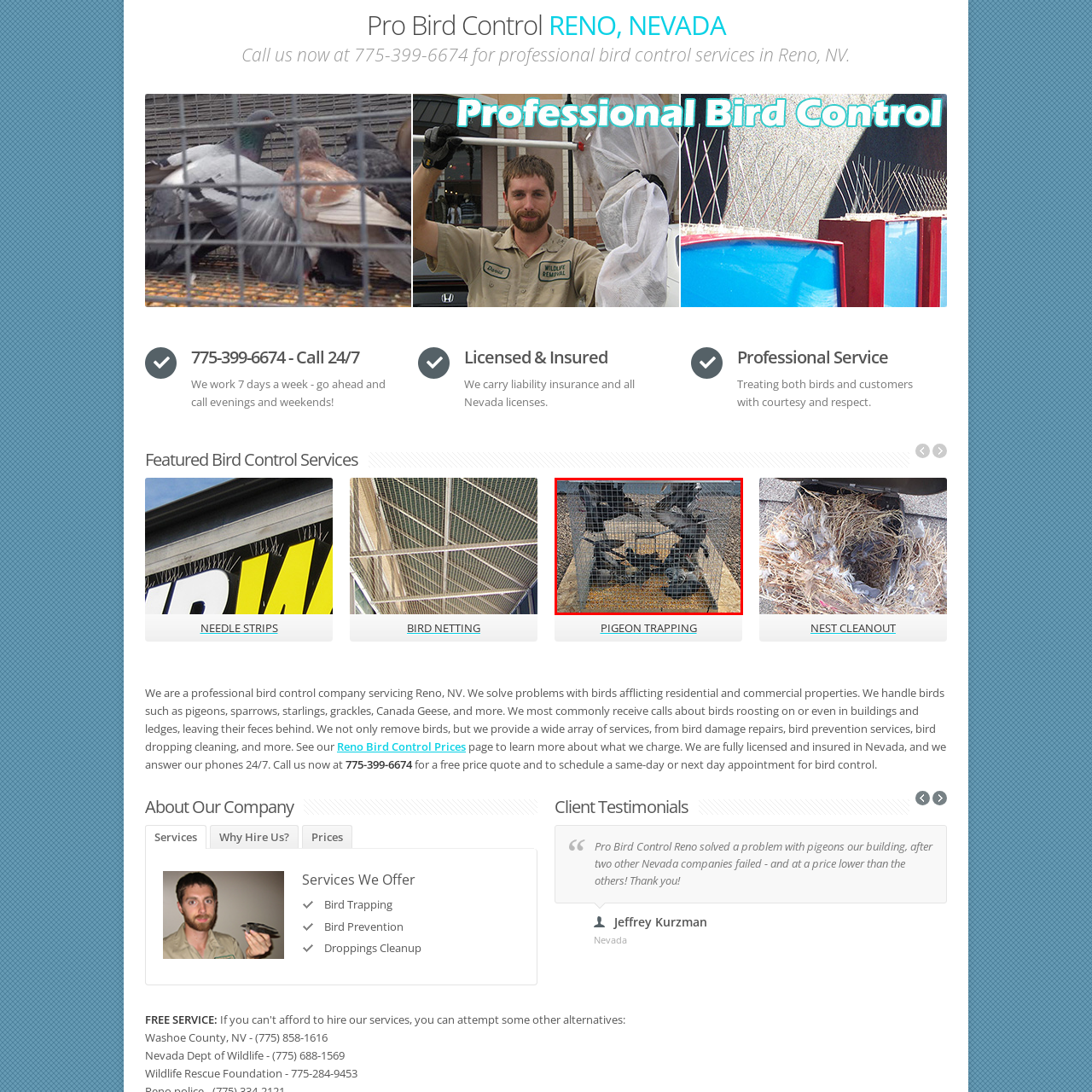Offer a complete and descriptive caption for the image marked by the red box.

The image depicts a confinement cage filled with several birds, likely pigeons, organized under a professional bird control scenario. The birds are seen interacting within the cage, showcasing a mix of species typically managed in urban bird control efforts. The cage is built from sturdy wire mesh, ensuring the safety of both the birds and the surroundings. This graphic representation aligns with the bird control services offered in Reno, Nevada, specifically emphasizing pigeon trapping as part of their featured services. Professional bird control companies like Pro Bird Control engage in humane trapping and relocation to address issues caused by pest birds in residential and commercial areas.